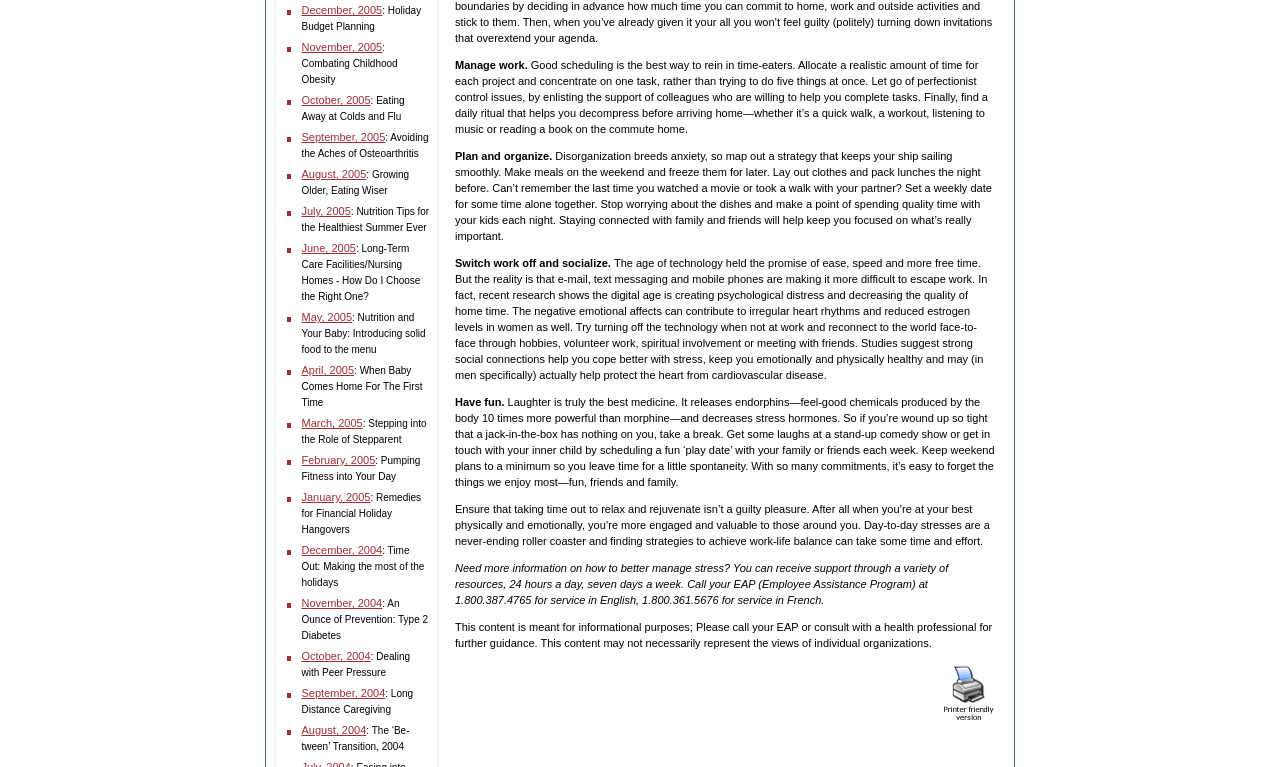Determine the bounding box coordinates for the HTML element described here: "alt="Printer Friendly Version"".

[0.735, 0.93, 0.777, 0.945]